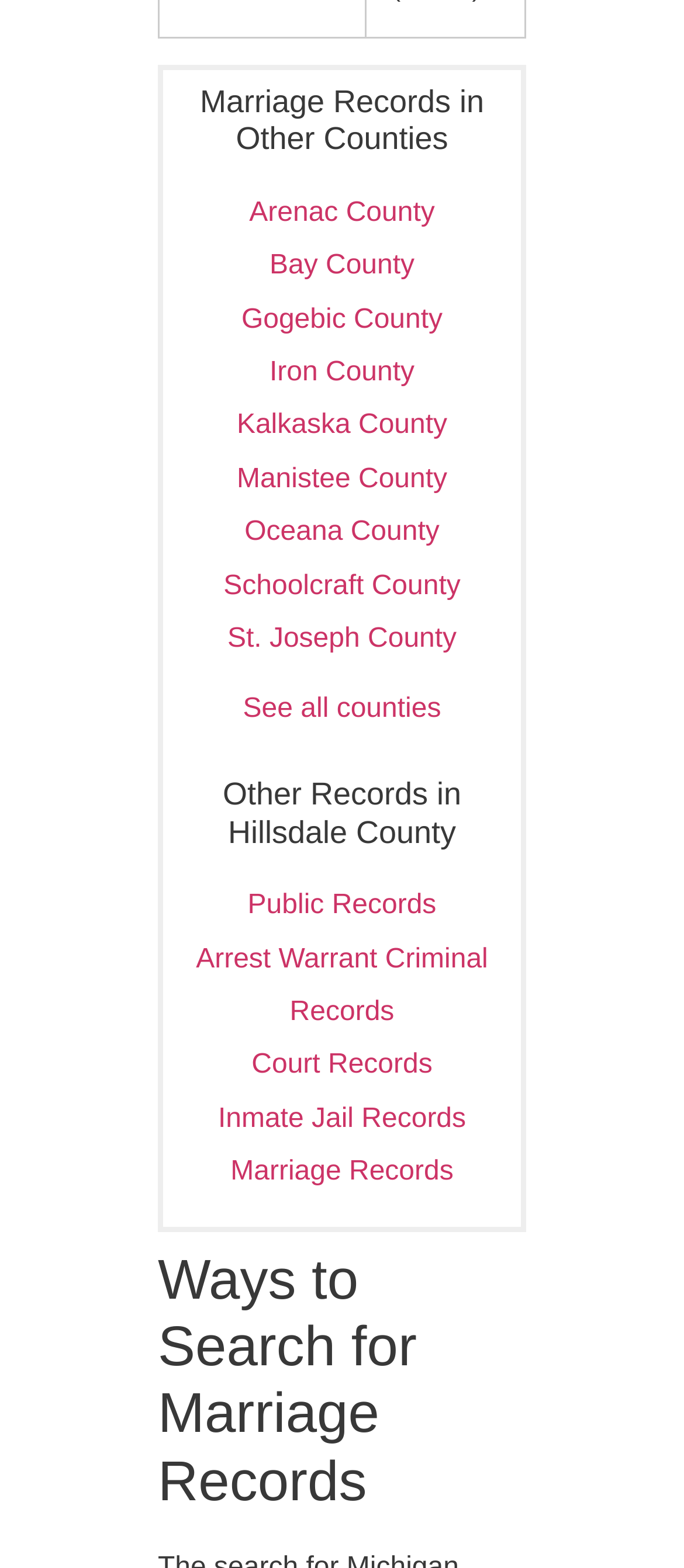Locate the bounding box of the UI element with the following description: "See all counties".

[0.355, 0.443, 0.645, 0.462]